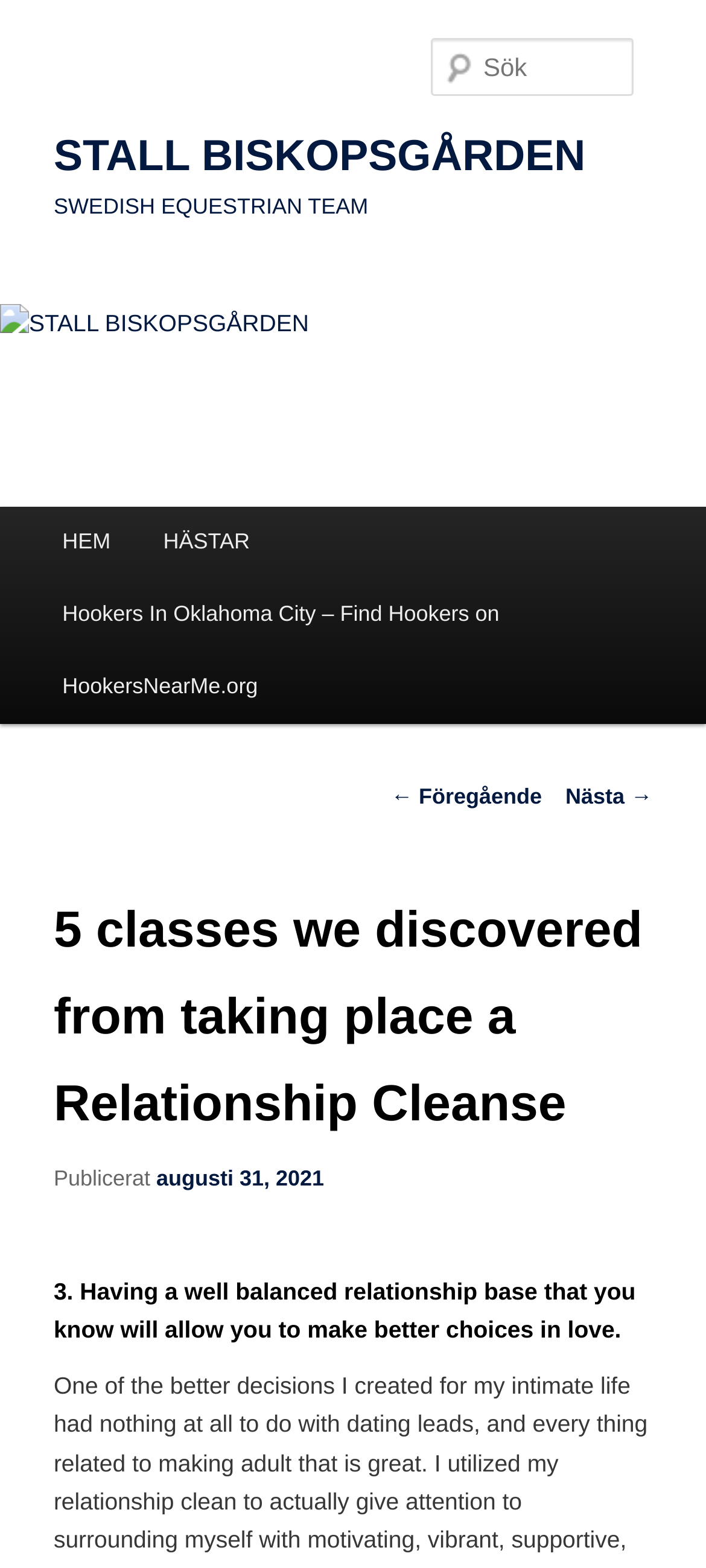Please respond in a single word or phrase: 
What is the third class discovered from taking part in a Relationship Cleanse?

Having a well balanced relationship base